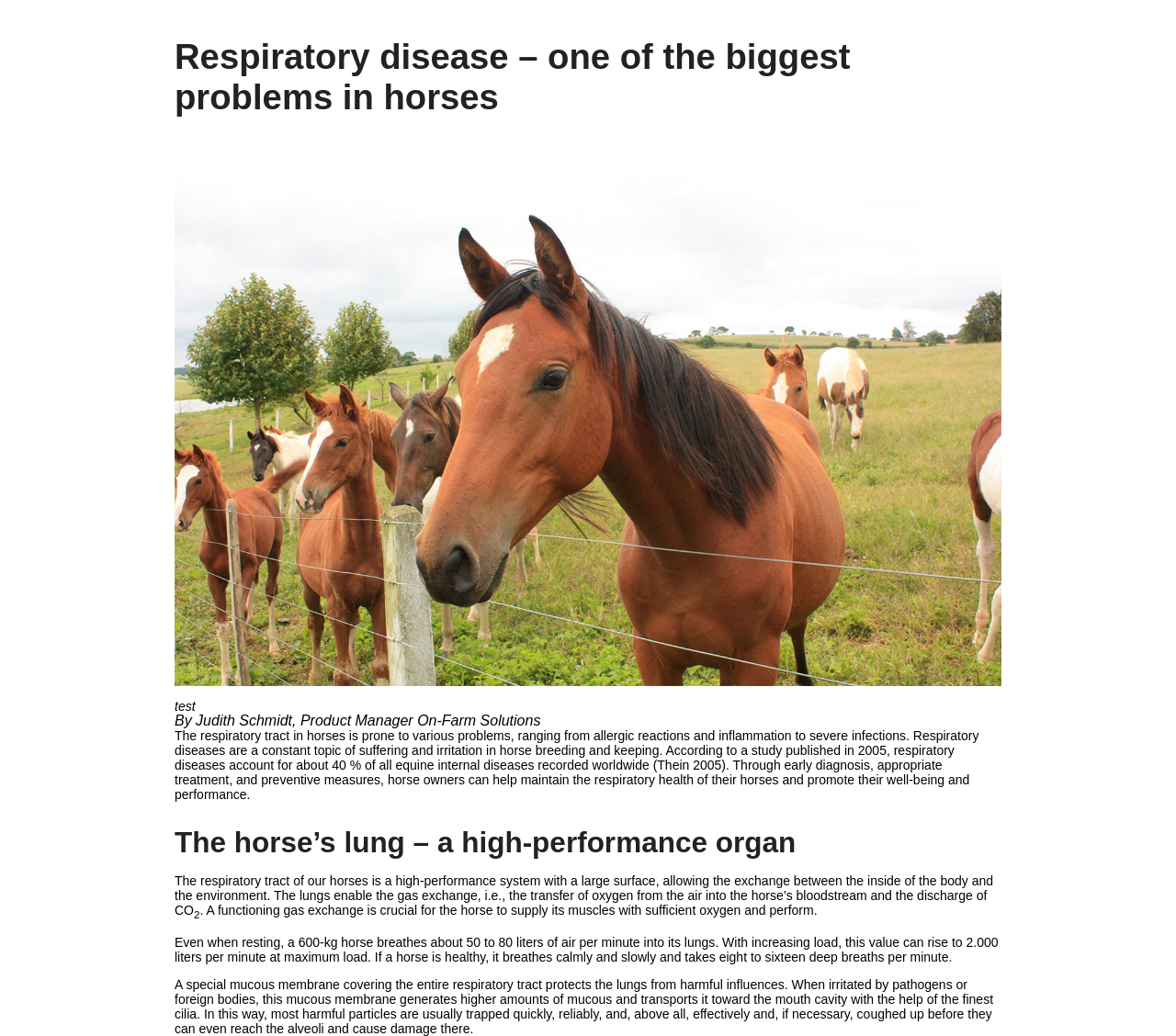Provide a short answer using a single word or phrase for the following question: 
How many liters of air per minute does a 600-kg horse breathe at maximum load?

2,000 liters